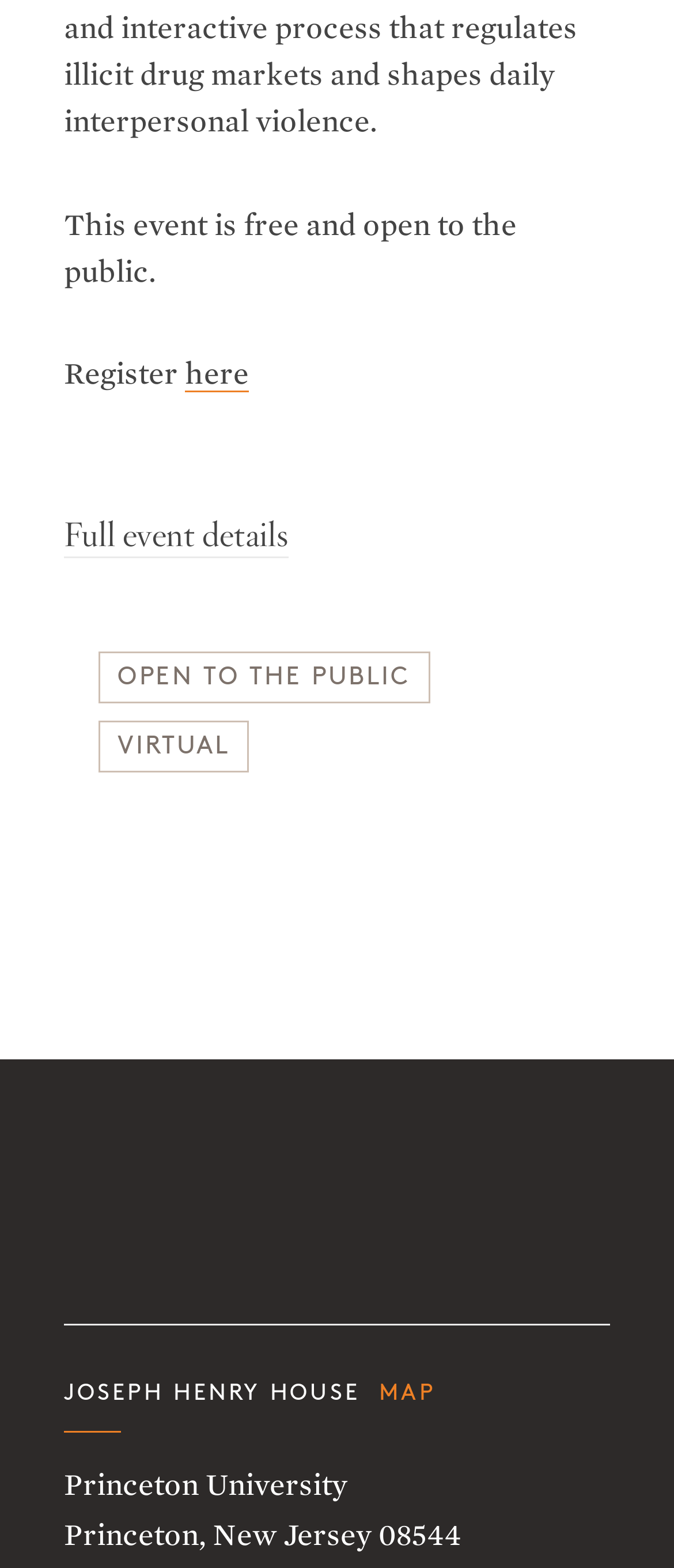What is the address of Princeton University?
Use the image to give a comprehensive and detailed response to the question.

The address of Princeton University can be determined by reading the static text 'Princeton, New Jersey 08544' at the bottom of the webpage, which provides the address of the university.